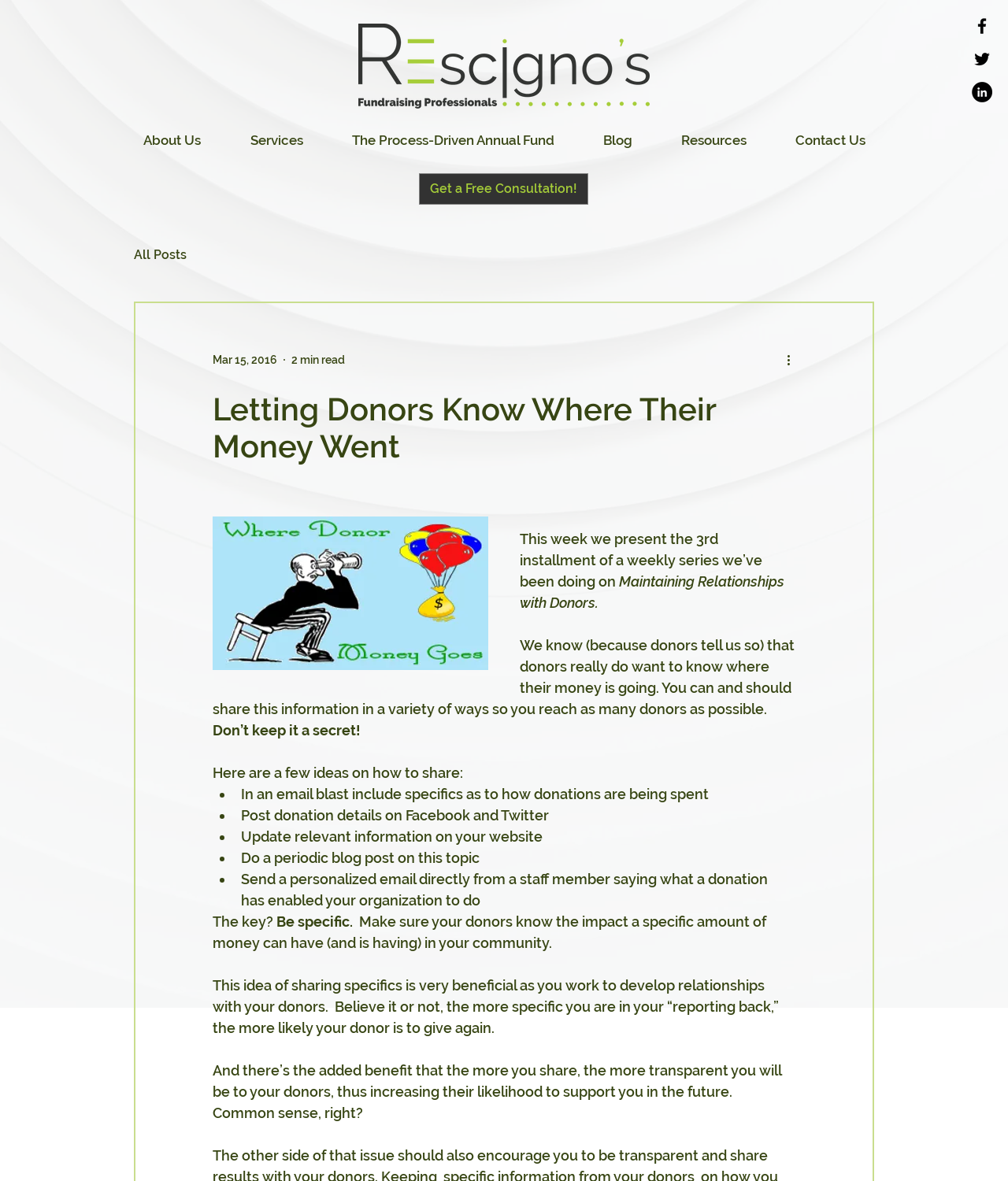Identify the bounding box coordinates of the section to be clicked to complete the task described by the following instruction: "Get a free consultation". The coordinates should be four float numbers between 0 and 1, formatted as [left, top, right, bottom].

[0.416, 0.147, 0.584, 0.173]